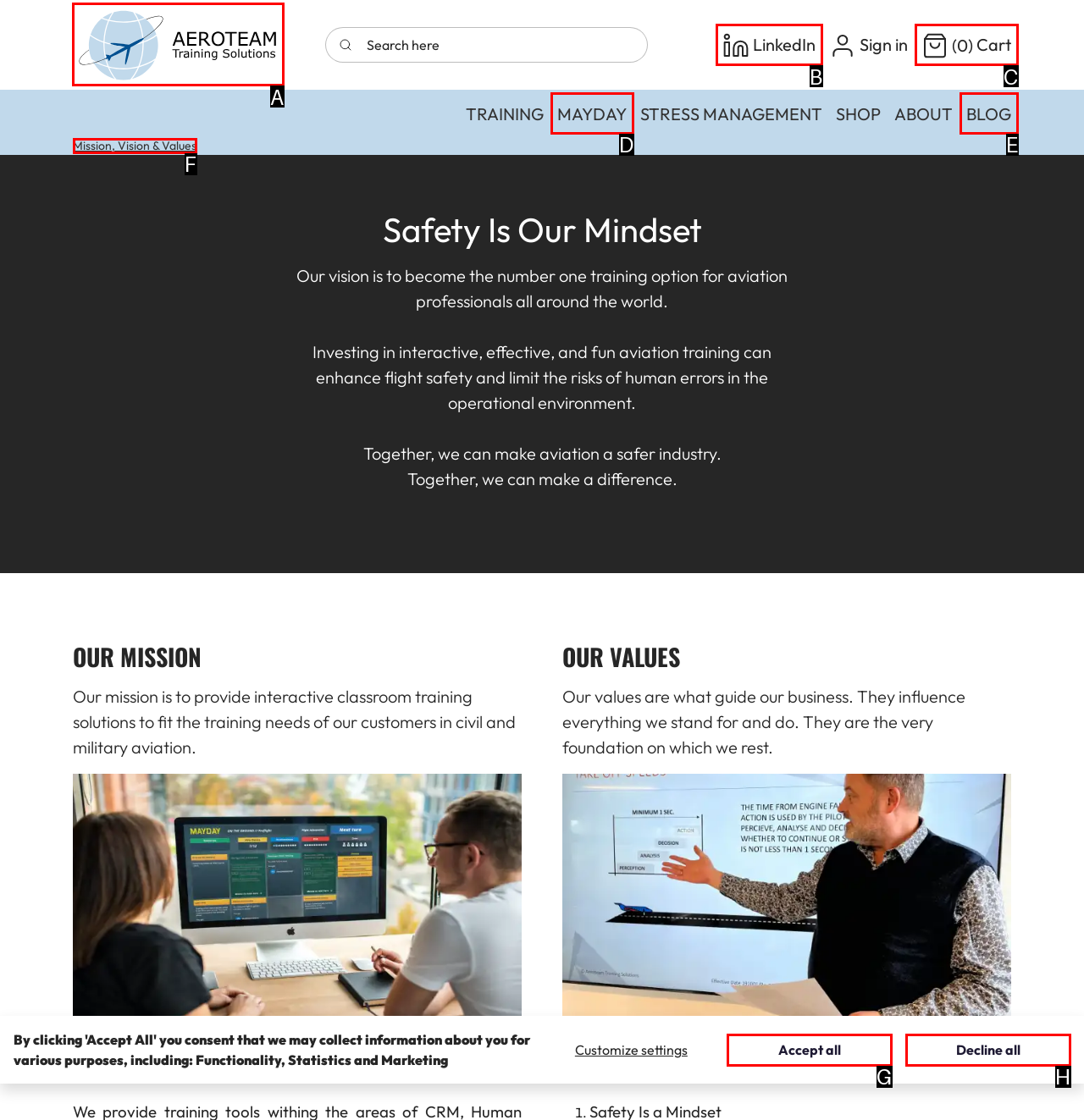Select the proper HTML element to perform the given task: Visit AEROTEAM Training Solutions Answer with the corresponding letter from the provided choices.

A